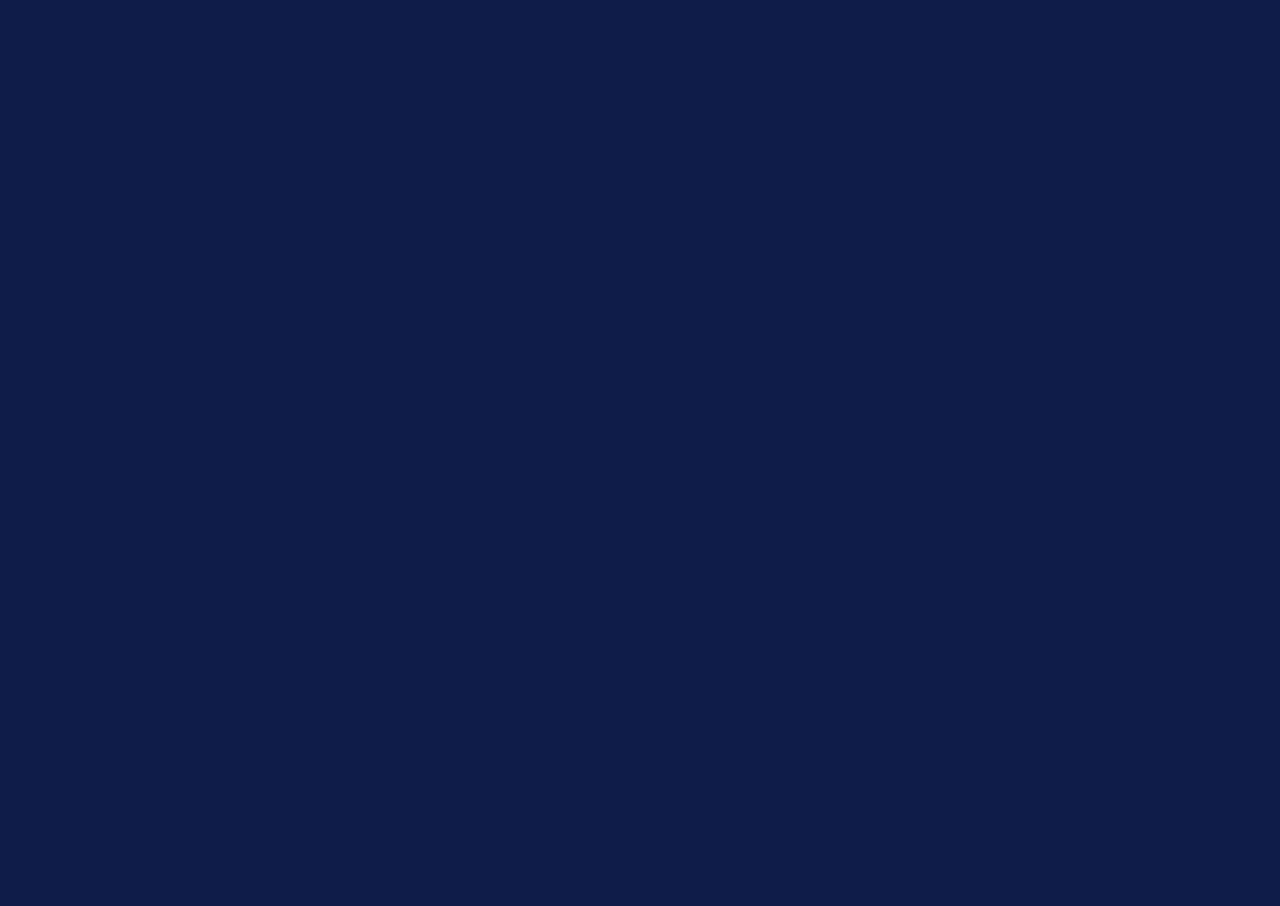What is the name of the company offering laundry service?
Examine the image closely and answer the question with as much detail as possible.

The company name '2ULaundry' is mentioned in various links and headings on the webpage, including the 'Download App' section and the 'Laundry Blog' link.